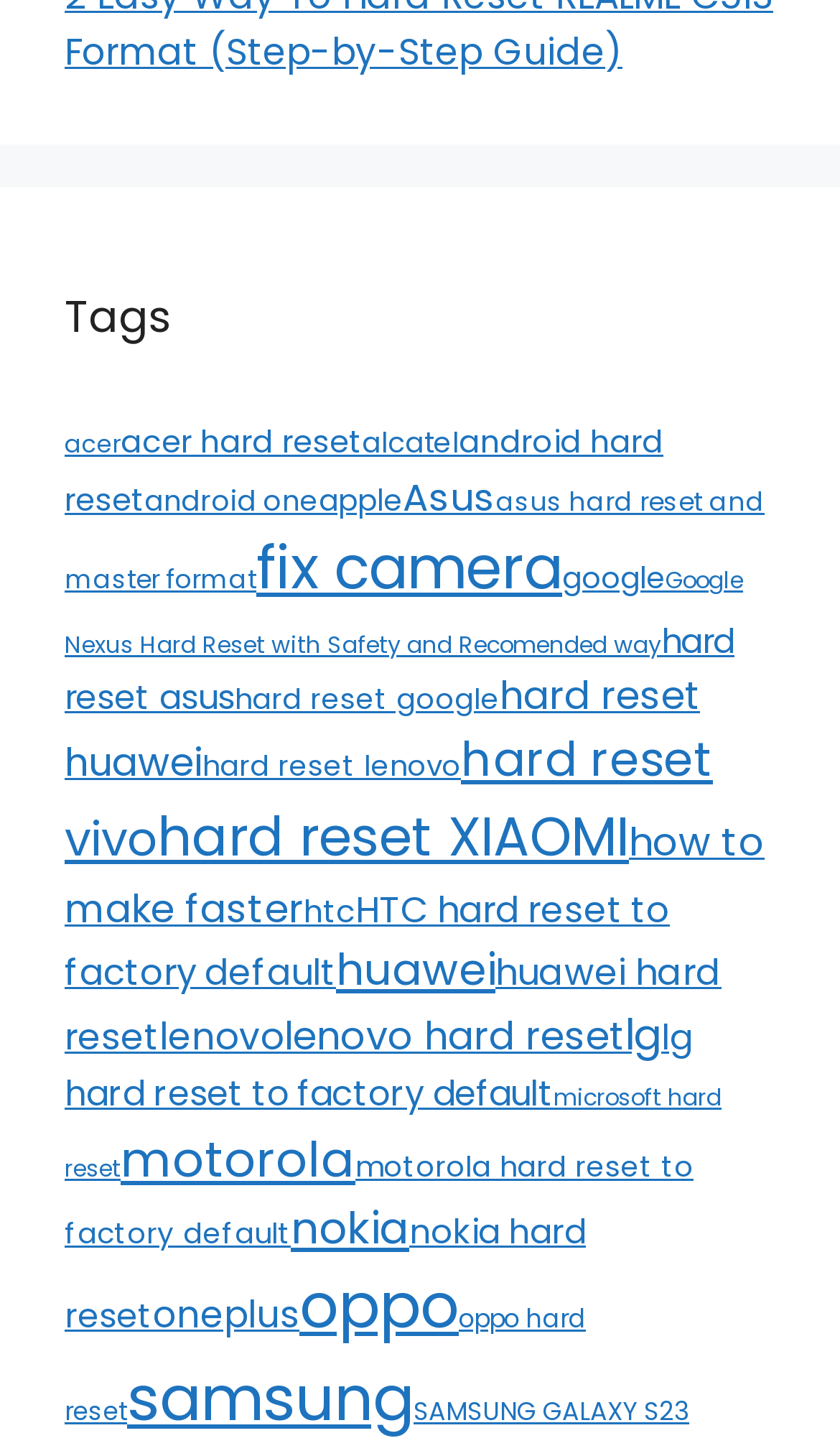Please identify the bounding box coordinates of the clickable region that I should interact with to perform the following instruction: "Click on 'samsung' link". The coordinates should be expressed as four float numbers between 0 and 1, i.e., [left, top, right, bottom].

[0.151, 0.931, 0.492, 0.99]